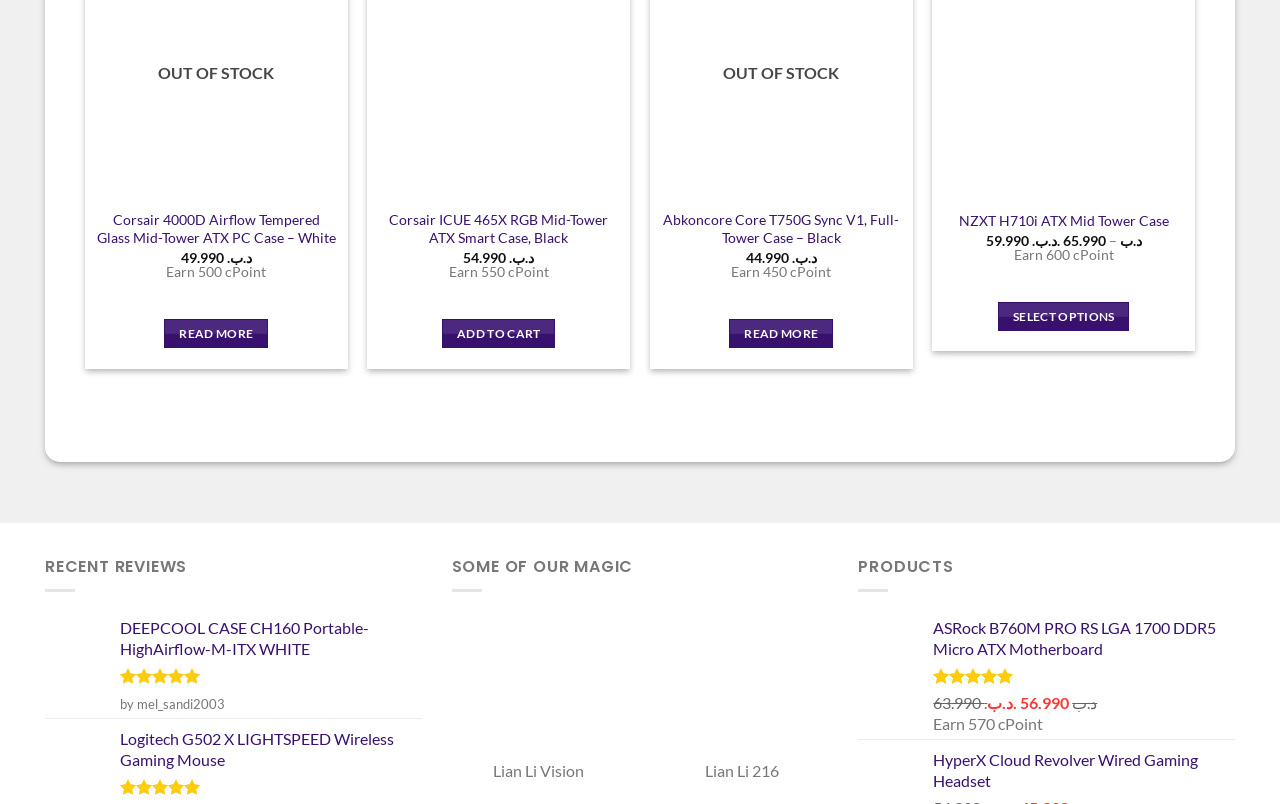Provide a short, one-word or phrase answer to the question below:
What is the name of the section that contains the product 'ASRock B760M PRO RS LGA 1700 Intel B760 SATA 6Gb/s Micro ATX Motherboard'?

PRODUCTS